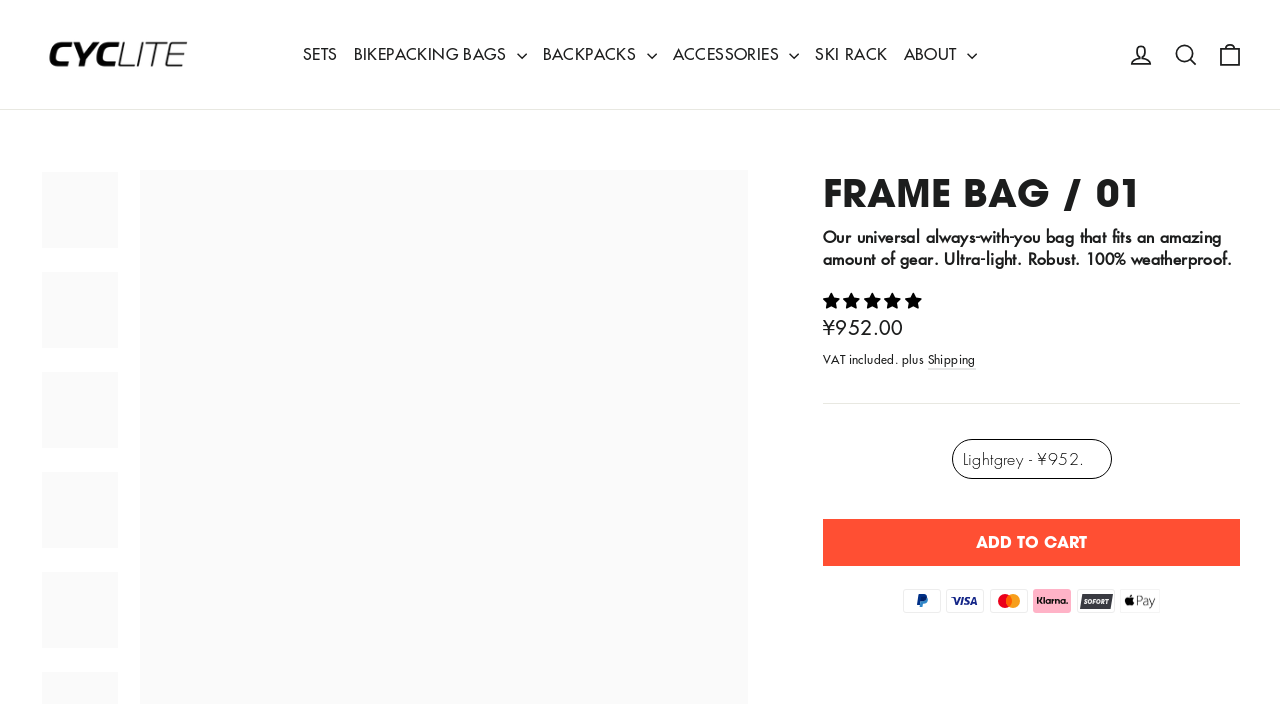Please determine the bounding box coordinates of the element to click on in order to accomplish the following task: "Read 'Gay Cardinal Couples for all of your Christmas needs'". Ensure the coordinates are four float numbers ranging from 0 to 1, i.e., [left, top, right, bottom].

None